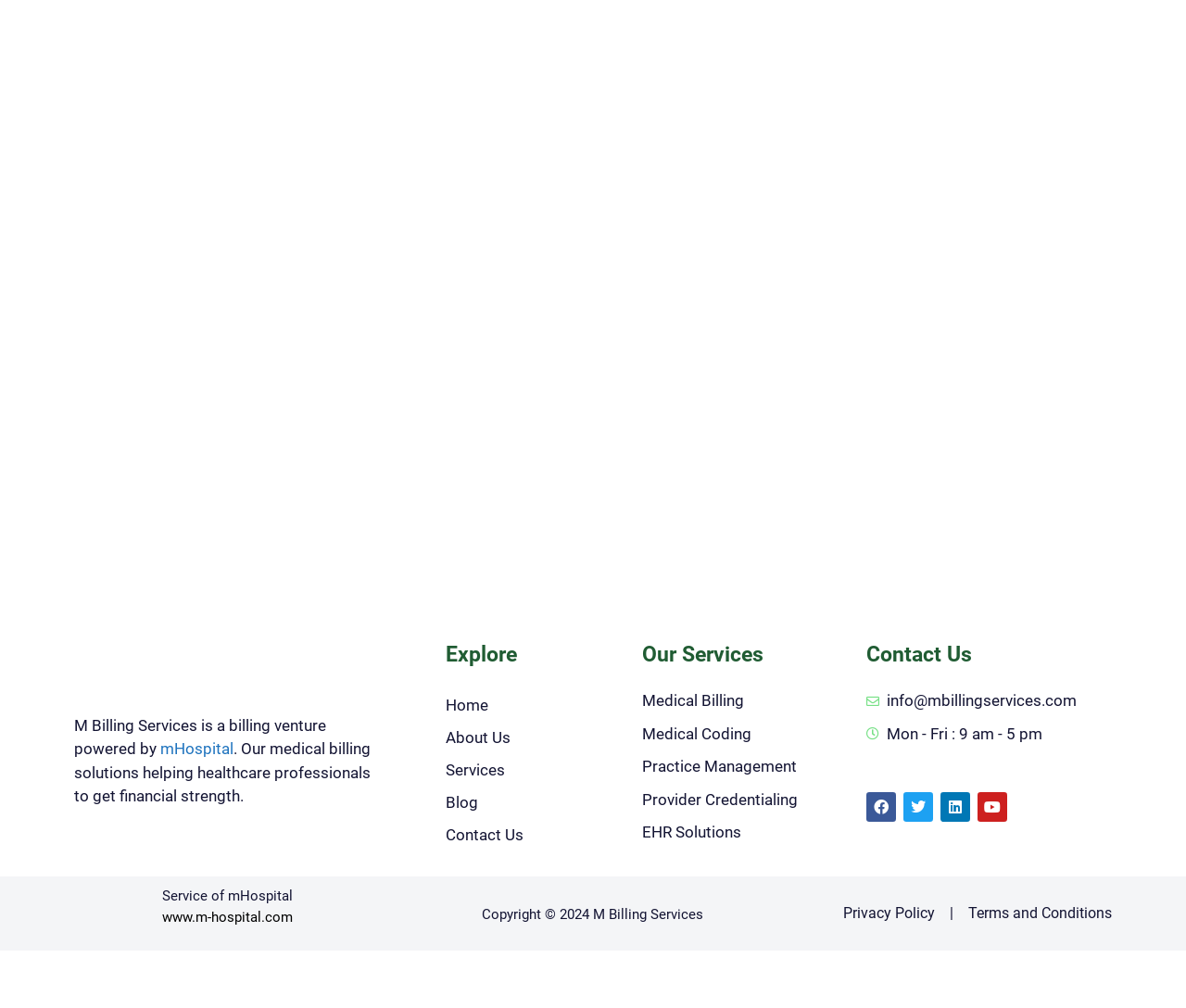Can you specify the bounding box coordinates for the region that should be clicked to fulfill this instruction: "Explore 'Medical Billing' services".

[0.541, 0.684, 0.714, 0.707]